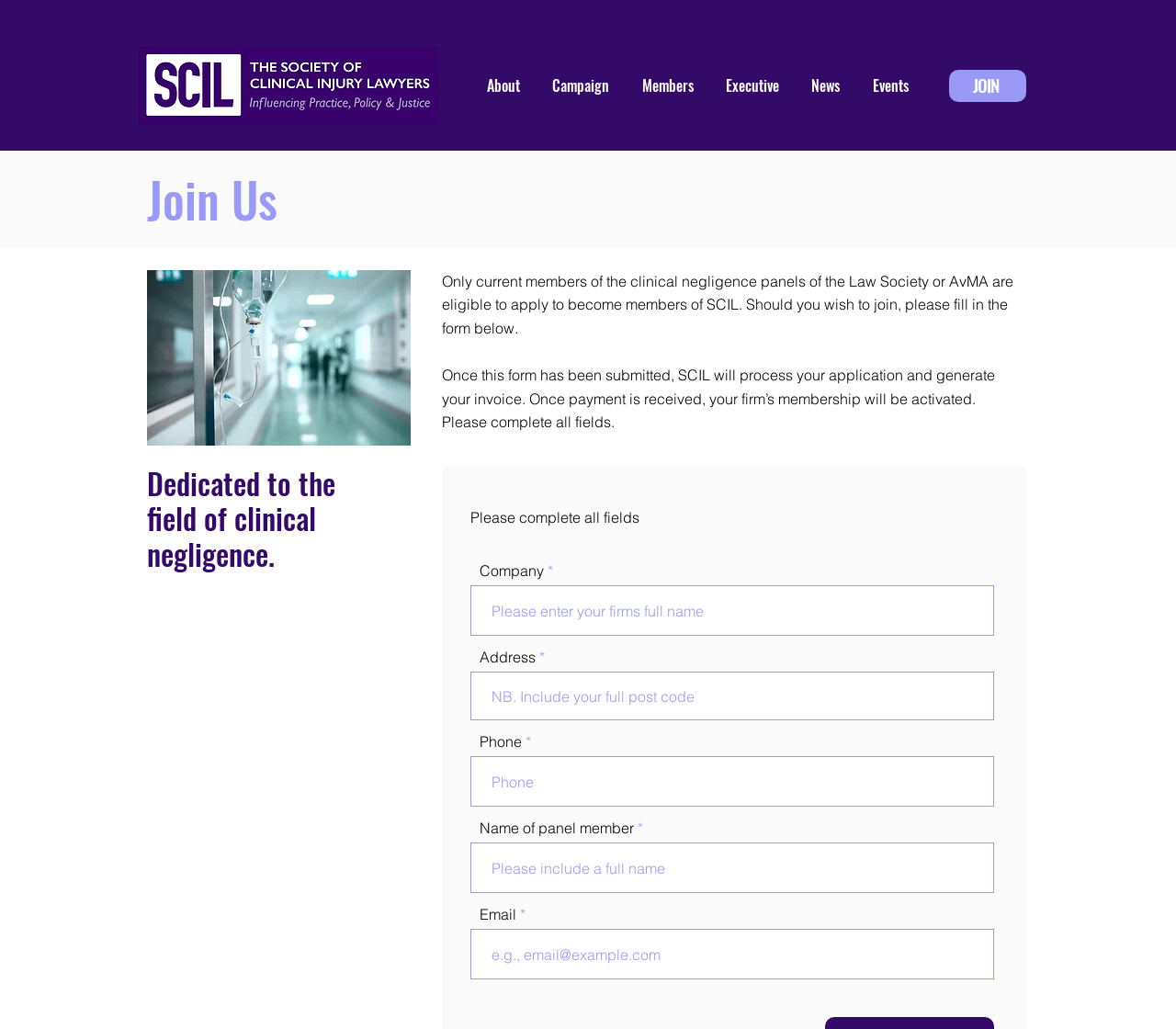Pinpoint the bounding box coordinates of the clickable area needed to execute the instruction: "Click on the Home link". The coordinates should be specified as four float numbers between 0 and 1, i.e., [left, top, right, bottom].

None